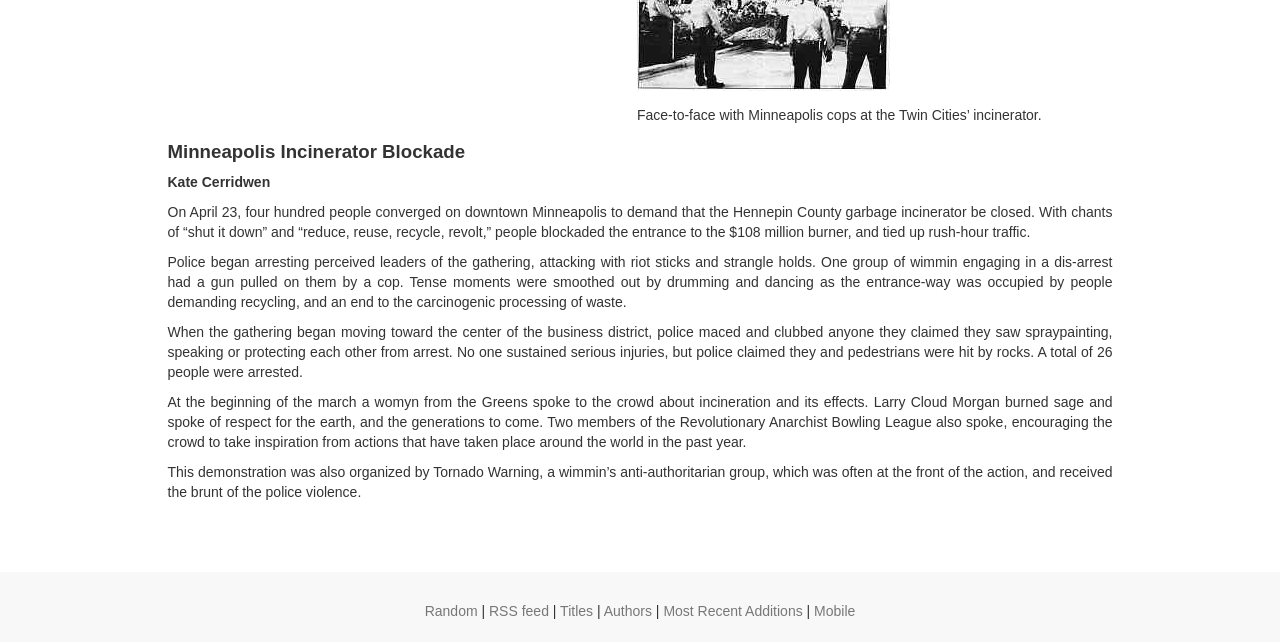What was burned by Larry Cloud Morgan?
Please respond to the question with as much detail as possible.

I determined the answer by reading the text 'Larry Cloud Morgan burned sage and spoke of respect for the earth, and the generations to come.' in the article, which describes one of the speakers at the event.